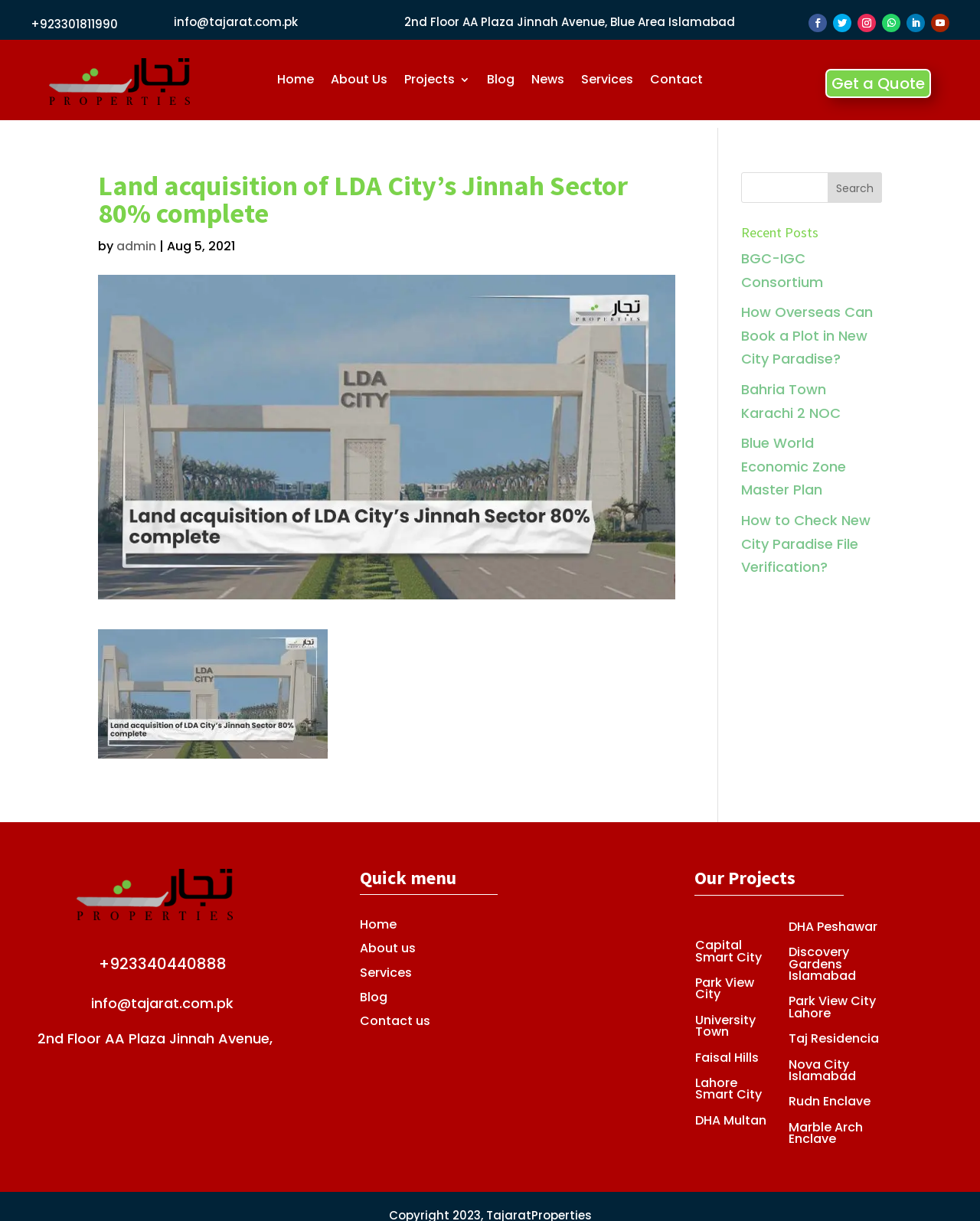Extract the bounding box coordinates for the UI element described by the text: "Lahore Smart City". The coordinates should be in the form of [left, top, right, bottom] with values between 0 and 1.

[0.71, 0.88, 0.778, 0.904]